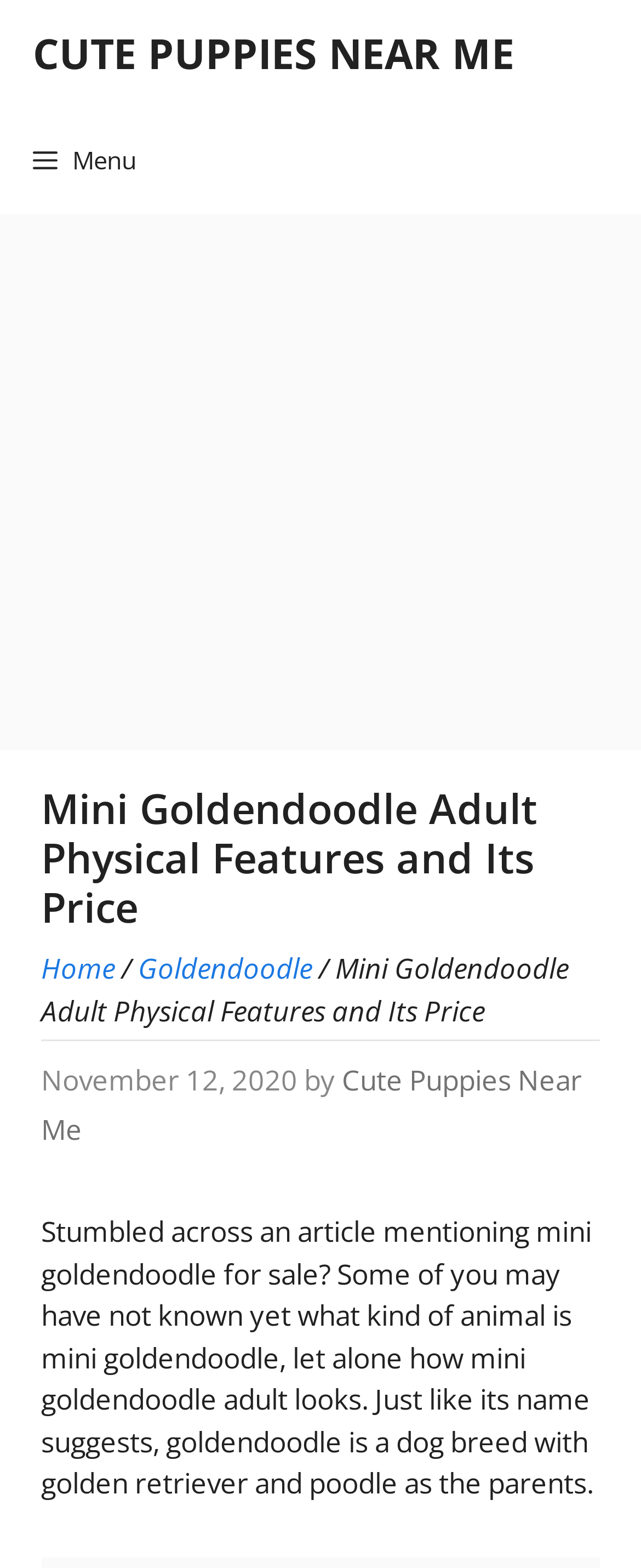Find and provide the bounding box coordinates for the UI element described here: "CUTE PUPPIES NEAR ME". The coordinates should be given as four float numbers between 0 and 1: [left, top, right, bottom].

[0.051, 0.0, 0.803, 0.068]